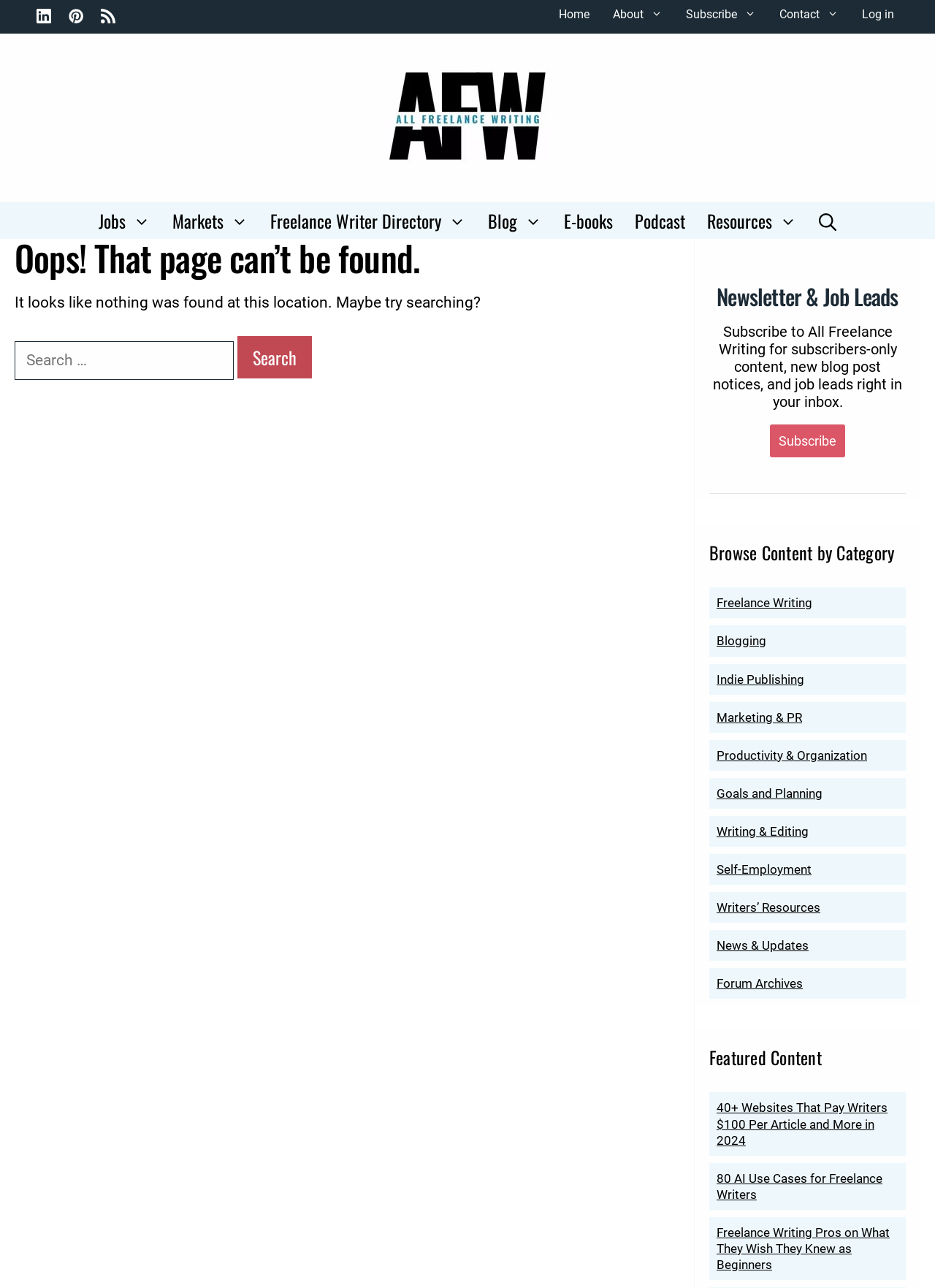What is the title of the first featured content?
Answer briefly with a single word or phrase based on the image.

40+ Websites That Pay Writers $100 Per Article and More in 2024